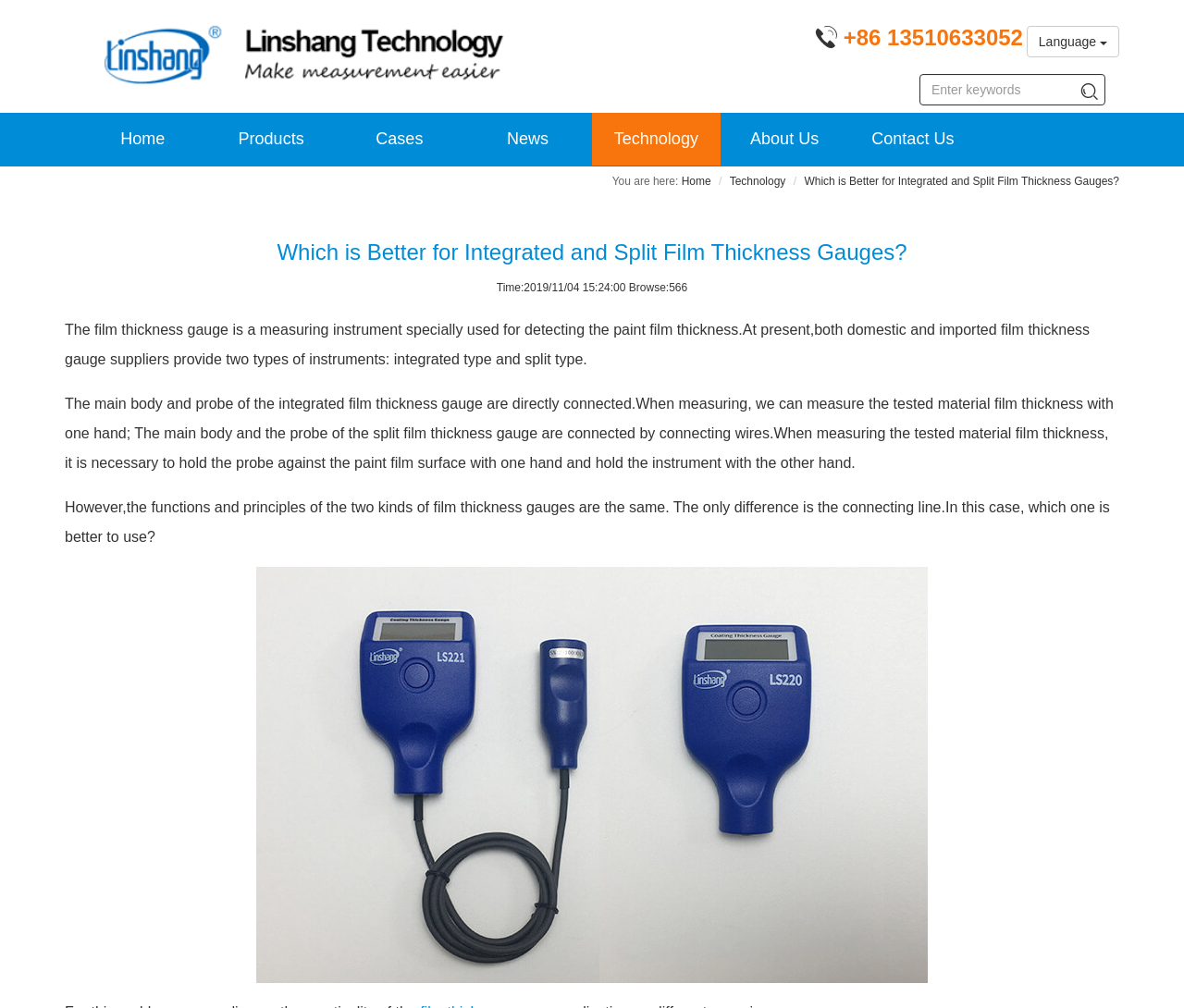What is the phone number of Linshang Technology?
Examine the image closely and answer the question with as much detail as possible.

The phone number can be found at the top right corner of the webpage, next to the 'Language' button.